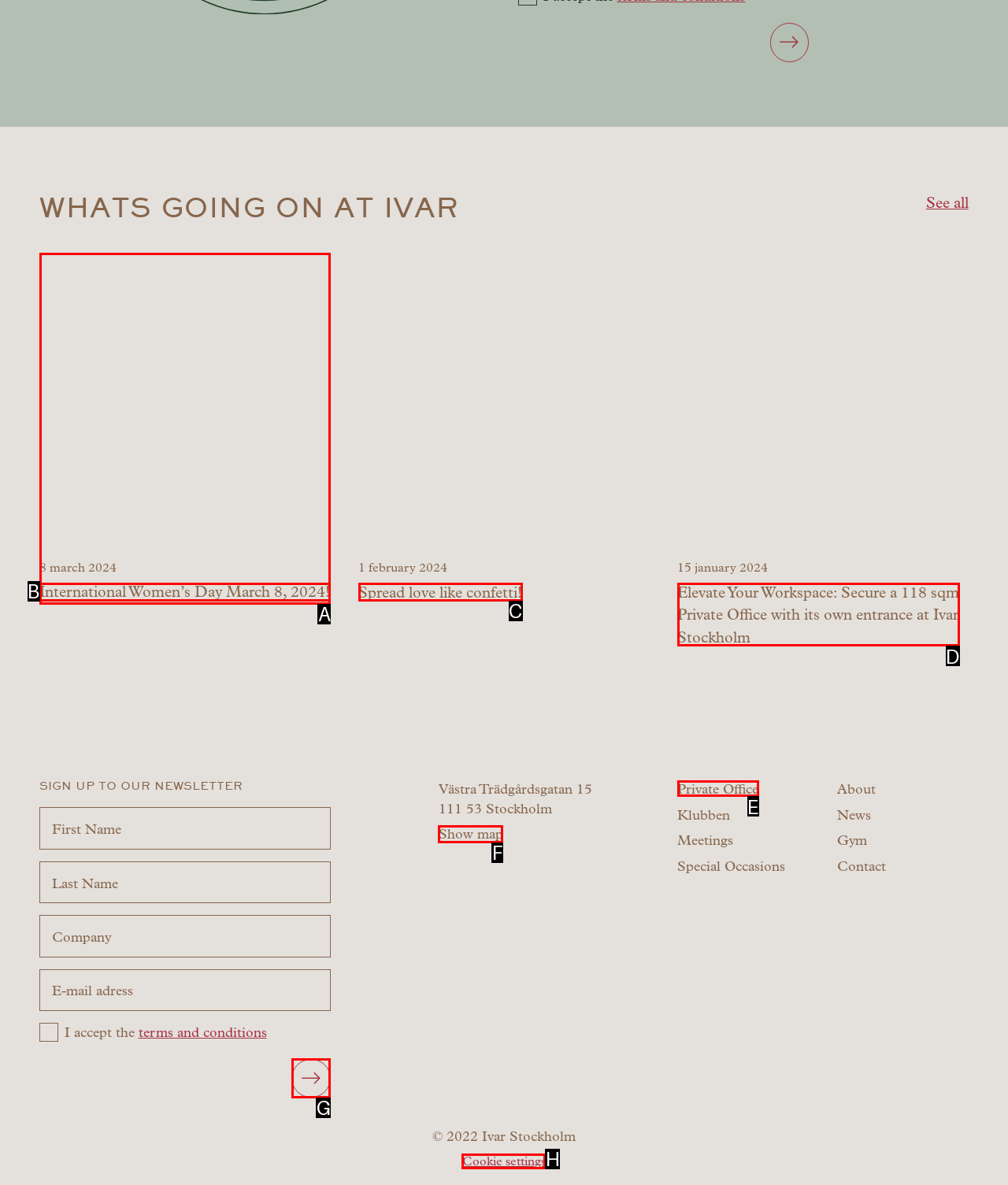Point out the HTML element I should click to achieve the following task: View the map Provide the letter of the selected option from the choices.

F